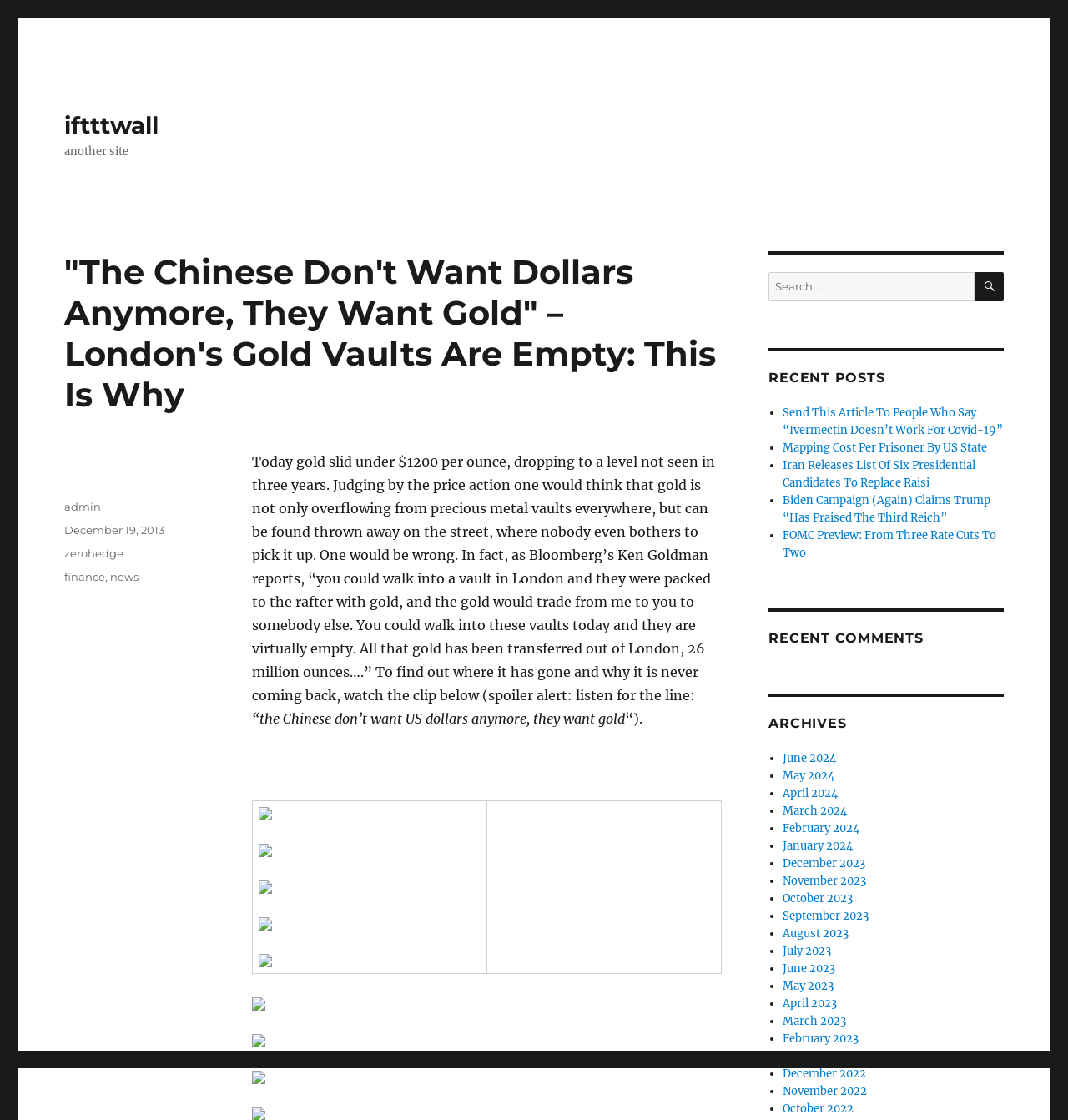Please specify the bounding box coordinates of the element that should be clicked to execute the given instruction: 'Check recent comments'. Ensure the coordinates are four float numbers between 0 and 1, expressed as [left, top, right, bottom].

[0.72, 0.562, 0.94, 0.577]